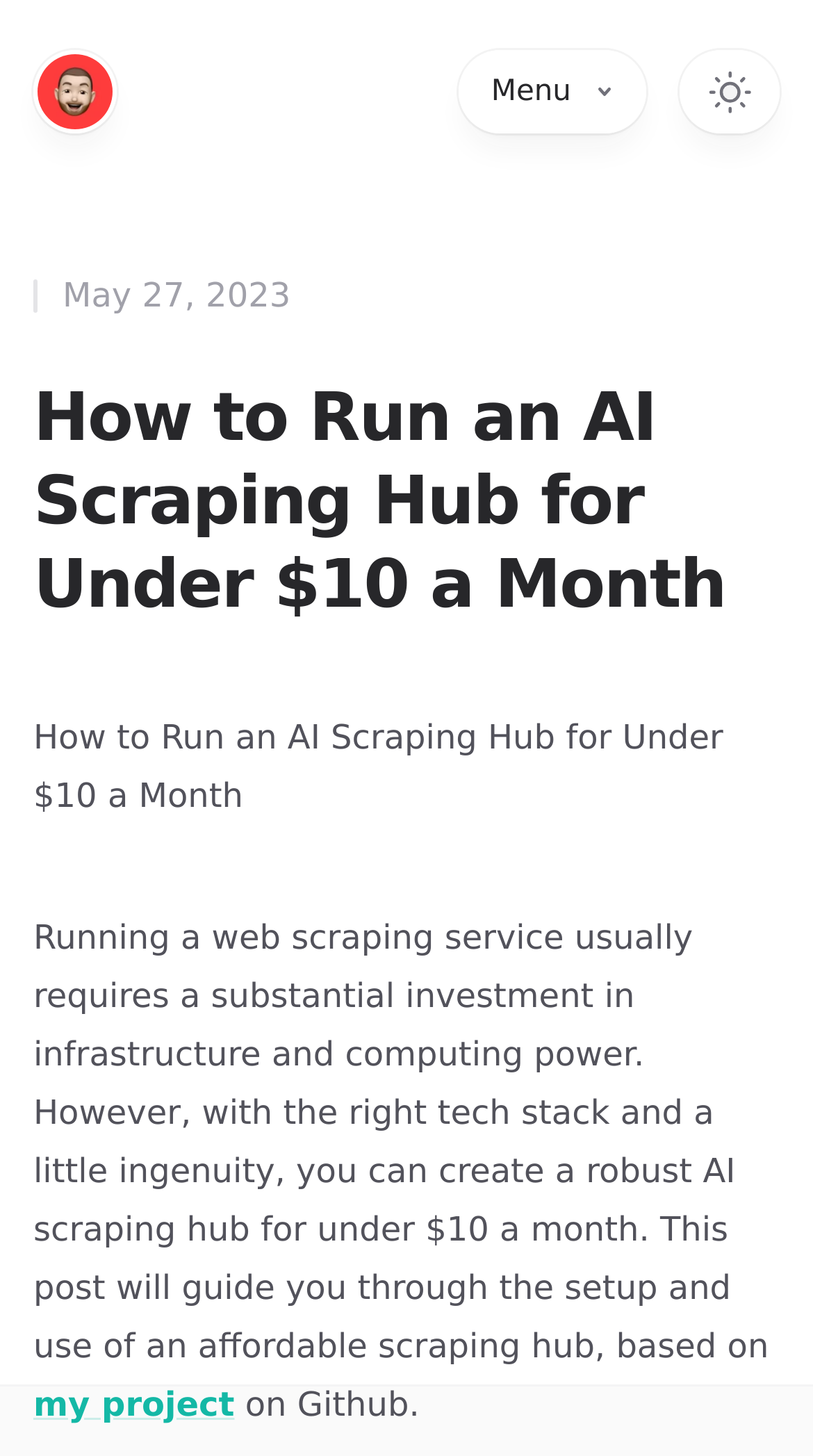What is the estimated cost of running the scraping hub?
Give a comprehensive and detailed explanation for the question.

I found the estimated cost by reading the introductory text, which mentions 'under $10 a month'.